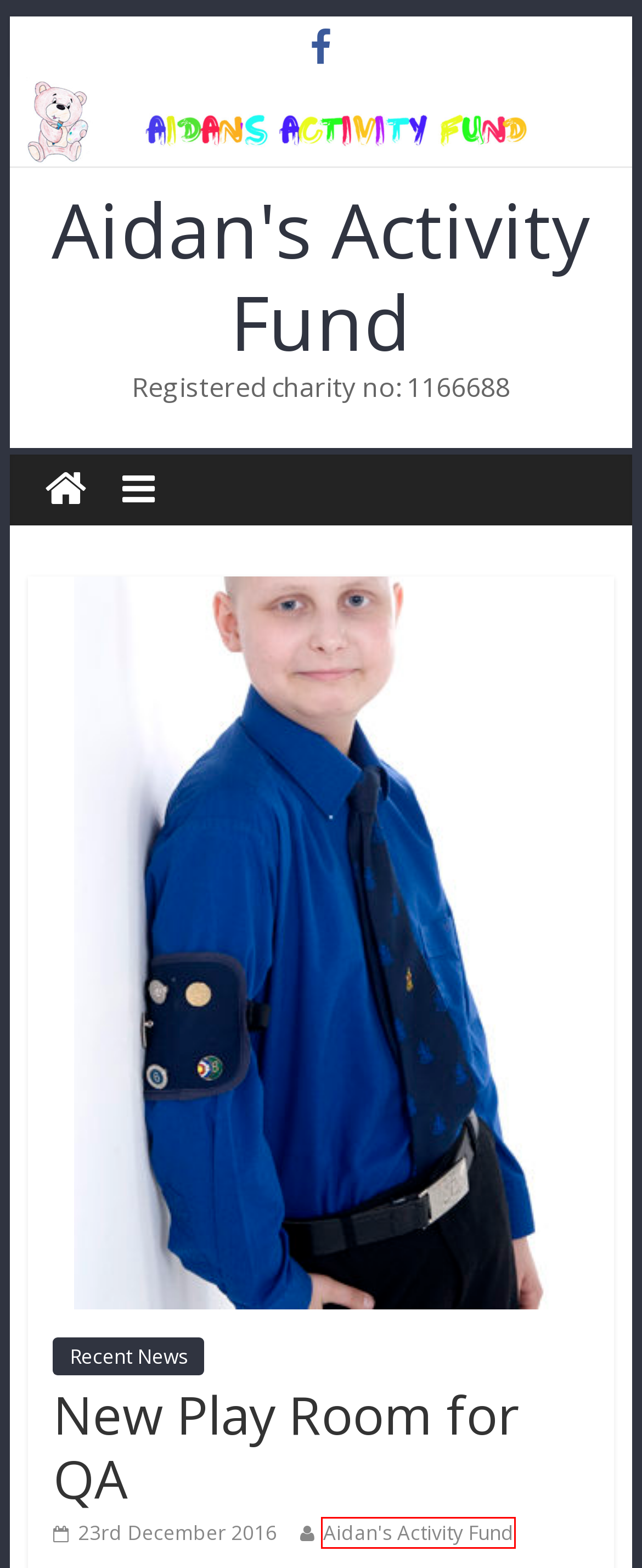Examine the screenshot of a webpage featuring a red bounding box and identify the best matching webpage description for the new page that results from clicking the element within the box. Here are the options:
A. Comments for Aidan's Activity Fund
B. Aidan's Activity Fund – Registered charity no: 1166688
C. Aidan’s Activity Fund – Aidan's Activity Fund
D. January 2017 – Aidan's Activity Fund
E. Recent News – Aidan's Activity Fund
F. Aidan’s Activity Room – Aidan's Activity Fund
G. Blog Tool, Publishing Platform, and CMS – WordPress.org
H. About Us – Aidan's Activity Fund

C